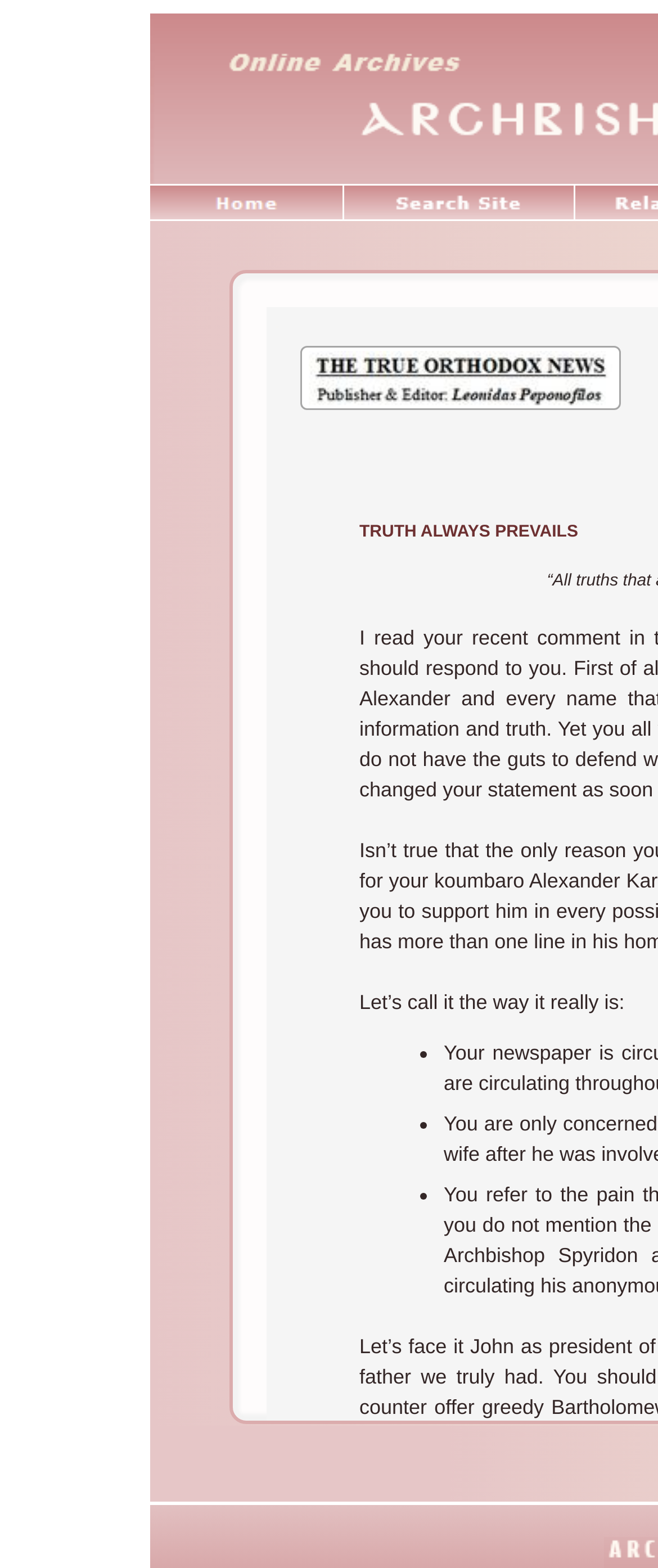What is the purpose of the grid cells? Based on the screenshot, please respond with a single word or phrase.

To hold links